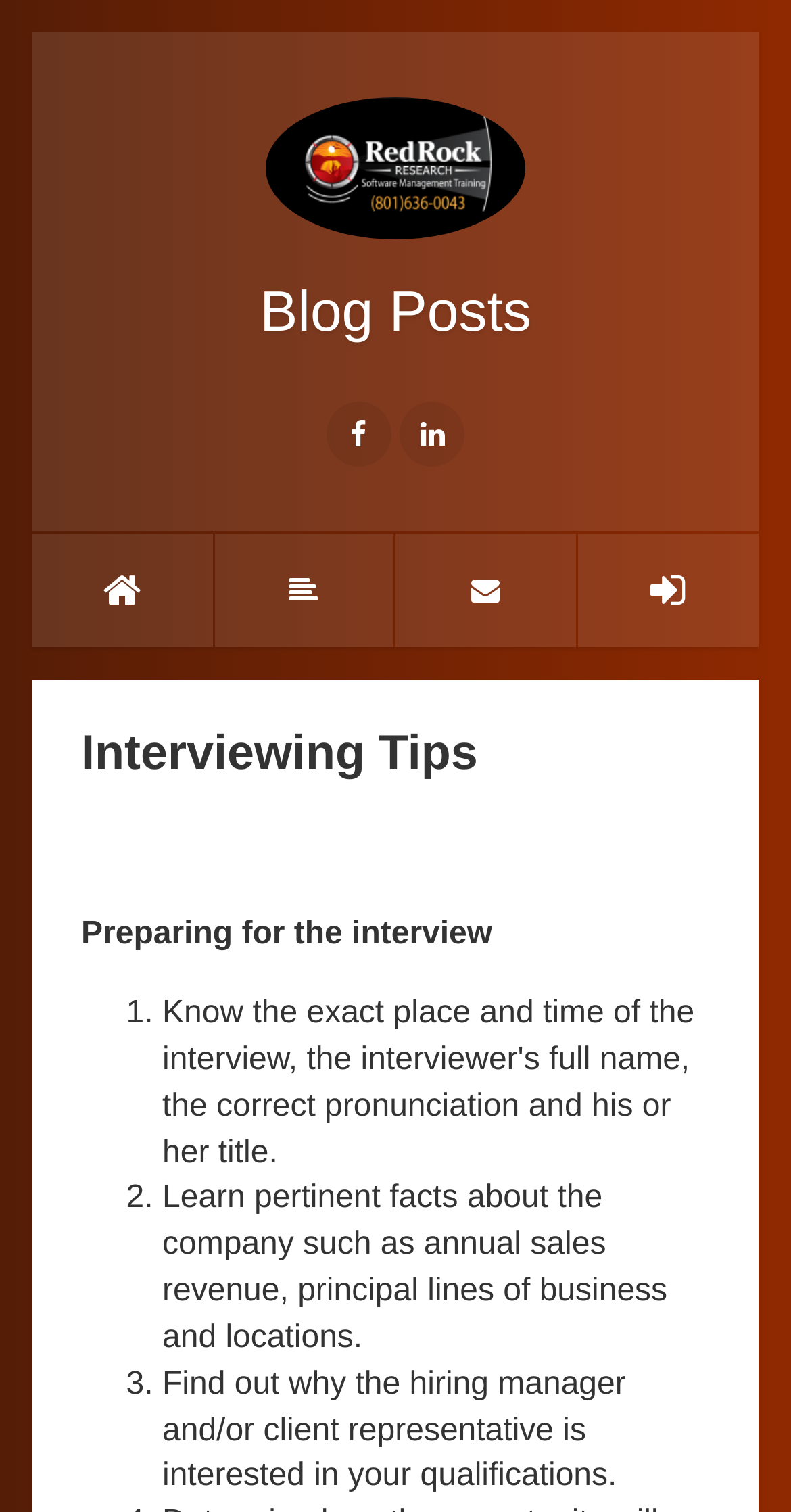Respond to the question below with a concise word or phrase:
How many list markers are there in the webpage?

3